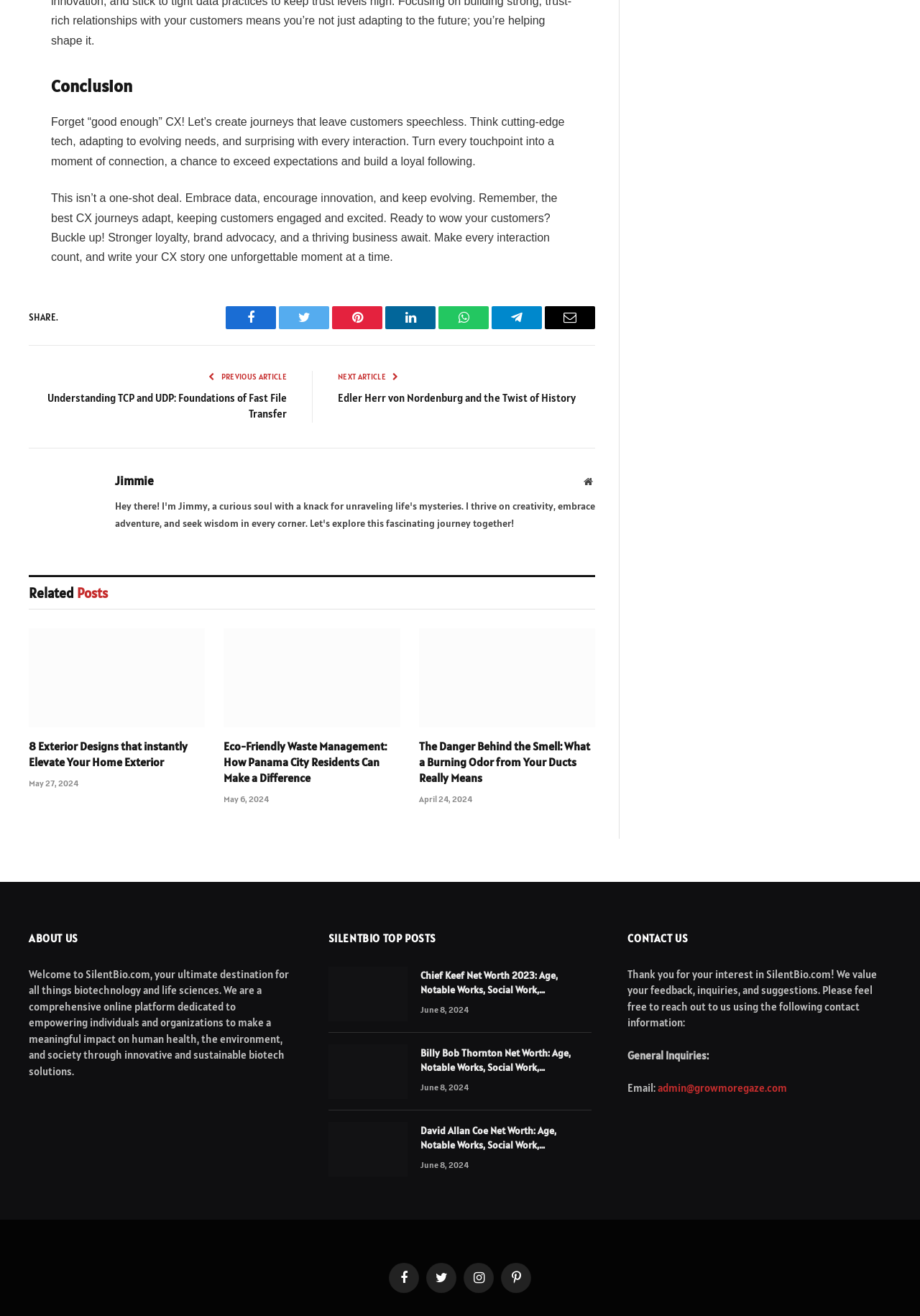Please locate the bounding box coordinates of the element that should be clicked to achieve the given instruction: "Read the previous article".

[0.239, 0.282, 0.312, 0.29]